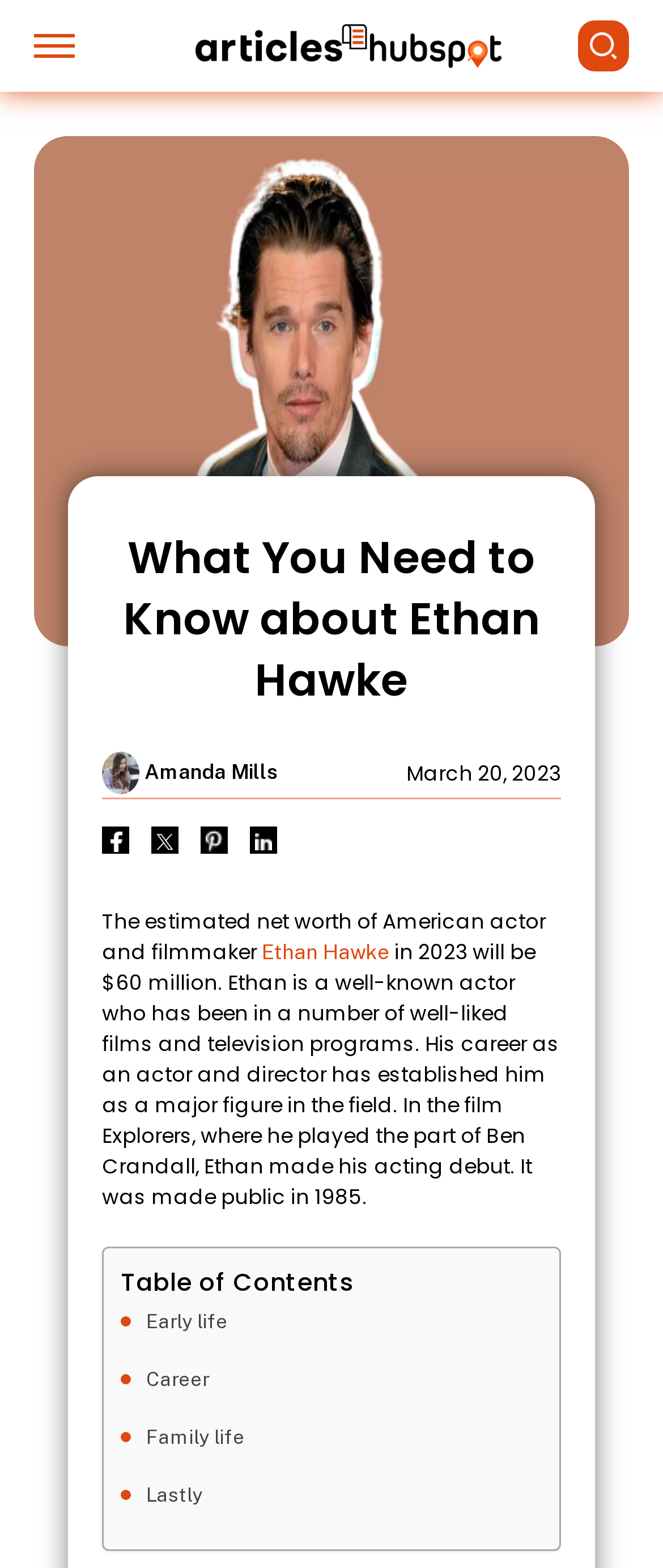Bounding box coordinates are specified in the format (top-left x, top-left y, bottom-right x, bottom-right y). All values are floating point numbers bounded between 0 and 1. Please provide the bounding box coordinate of the region this sentence describes: Ethan Hawke

[0.395, 0.599, 0.587, 0.615]